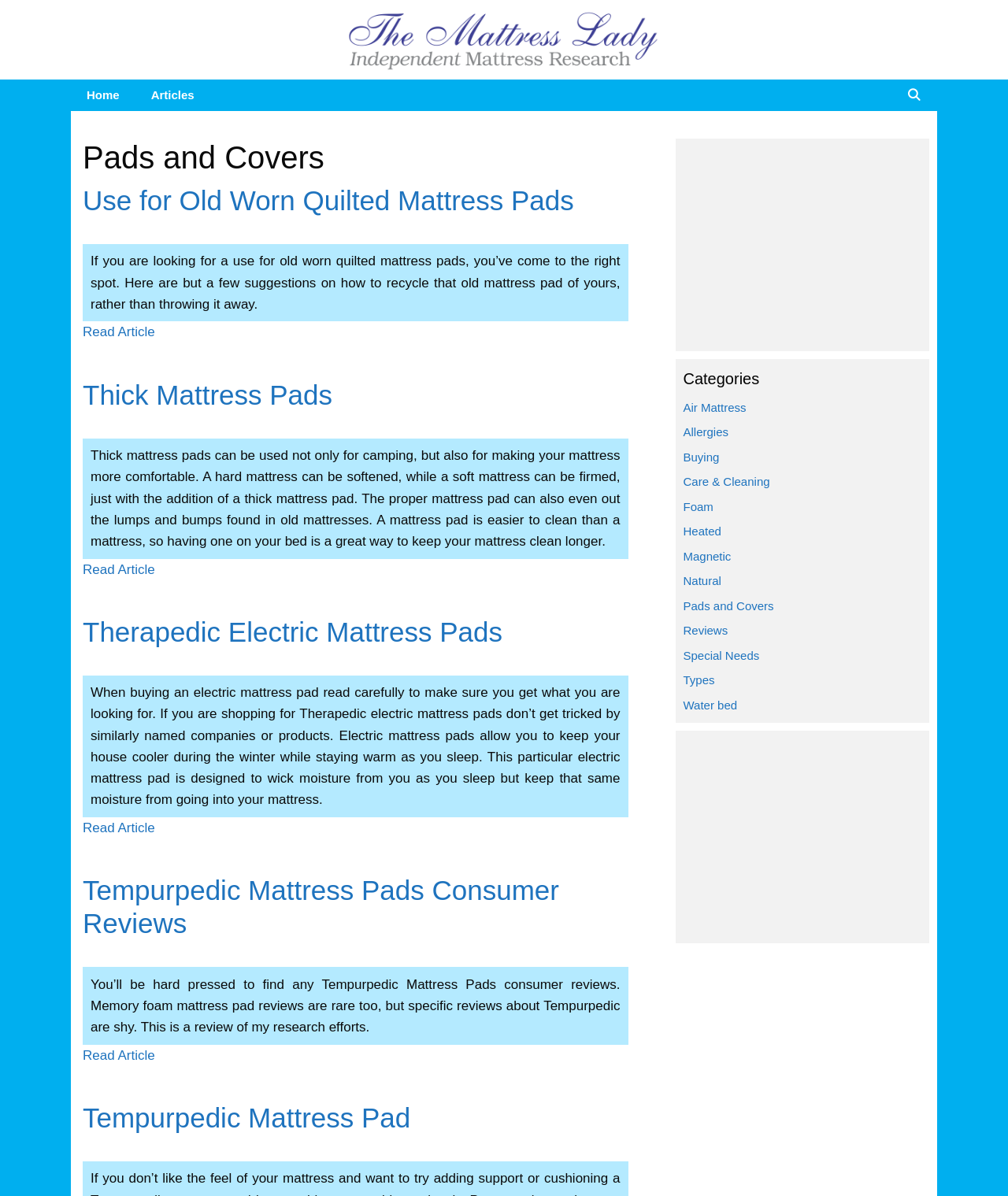Identify the bounding box for the described UI element: "Tempurpedic Mattress Pads Consumer Reviews".

[0.082, 0.731, 0.555, 0.785]